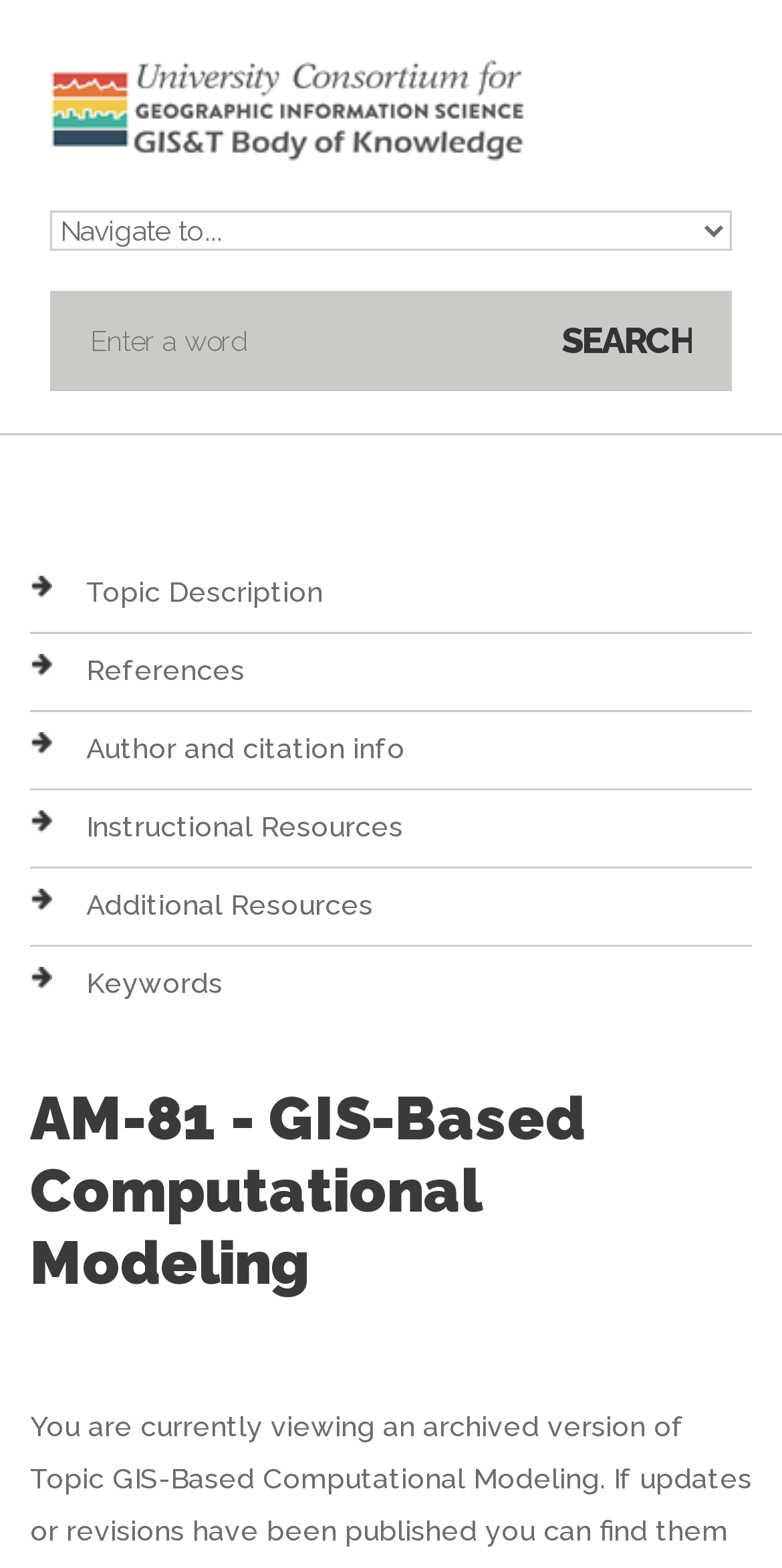Give the bounding box coordinates for the element described as: "Keywords".

[0.11, 0.617, 0.285, 0.637]